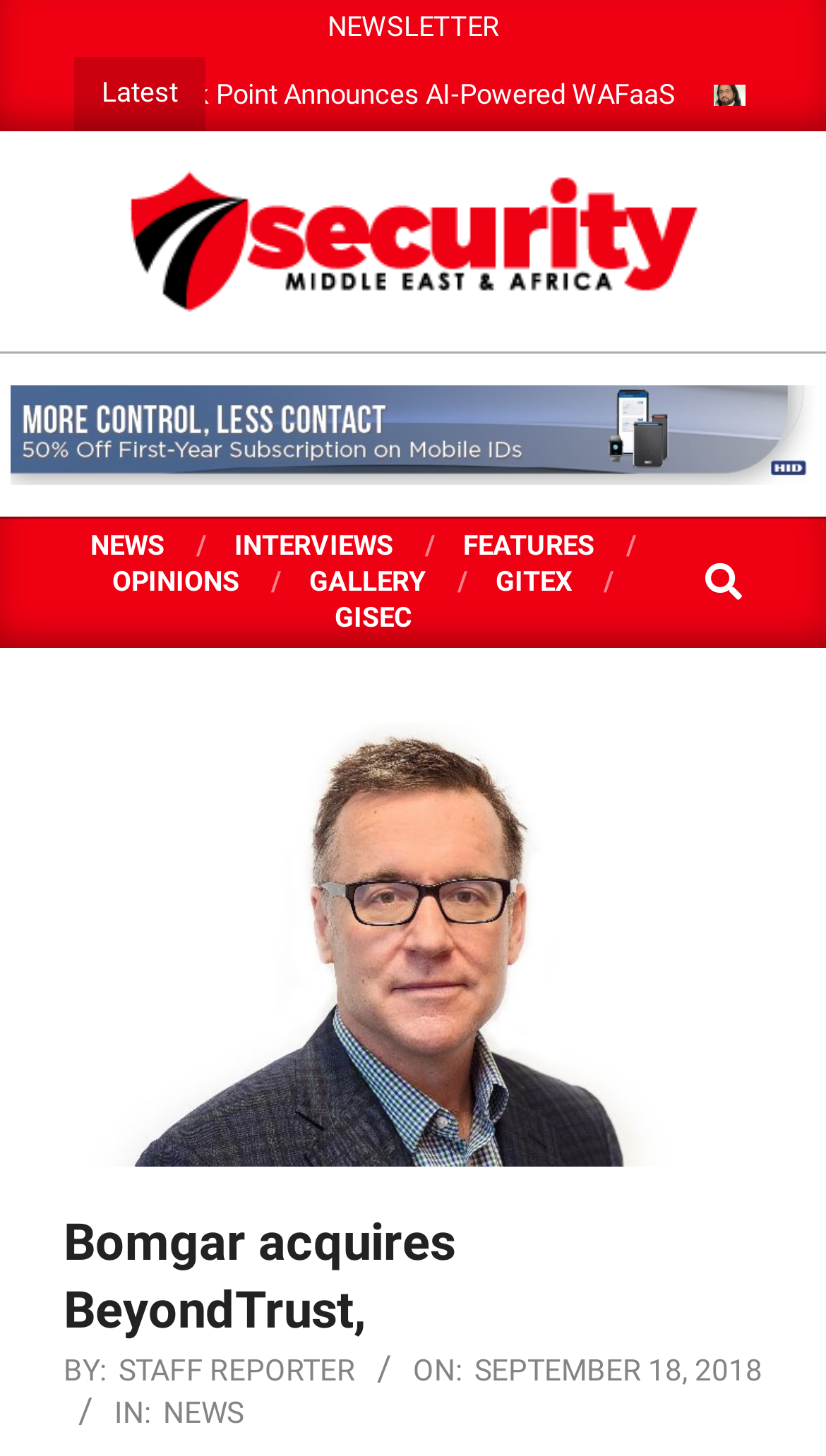Can you identify the bounding box coordinates of the clickable region needed to carry out this instruction: 'Read the article by STAFF REPORTER'? The coordinates should be four float numbers within the range of 0 to 1, stated as [left, top, right, bottom].

[0.144, 0.929, 0.431, 0.952]